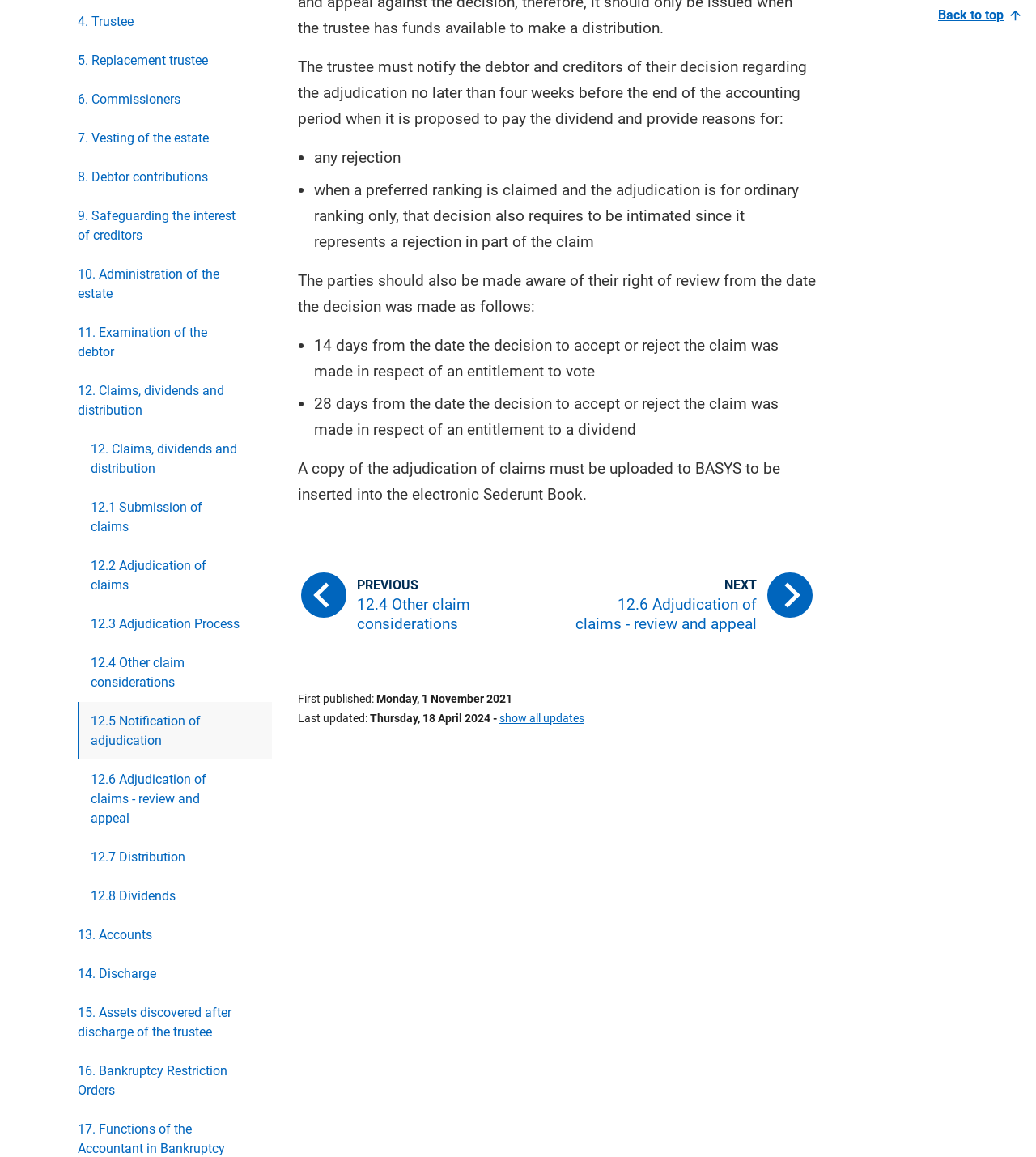Determine the bounding box coordinates (top-left x, top-left y, bottom-right x, bottom-right y) of the UI element described in the following text: 7. Vesting of the estate

[0.062, 0.103, 0.262, 0.135]